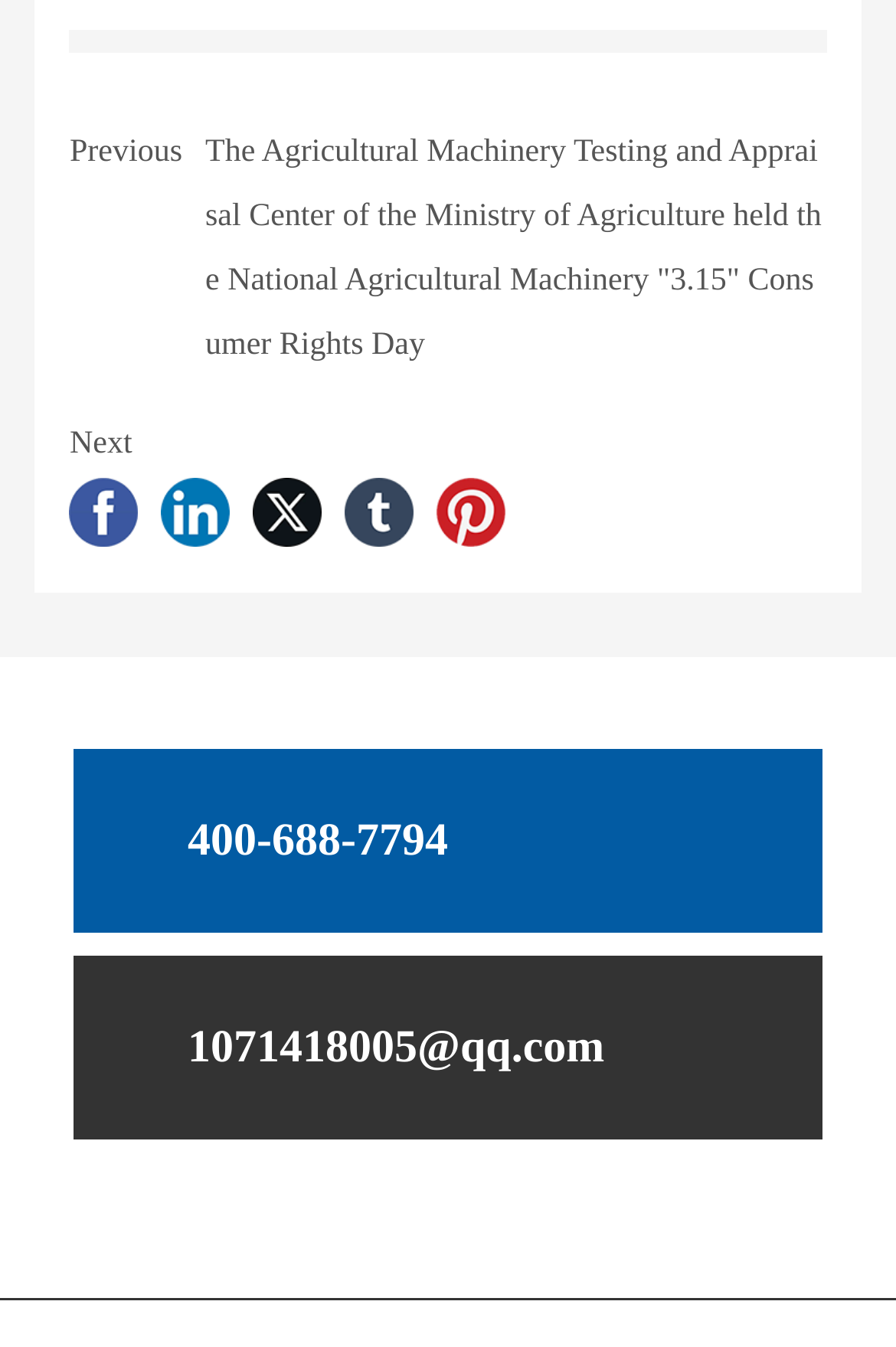What is the text of the first link on the webpage?
Your answer should be a single word or phrase derived from the screenshot.

The Agricultural Machinery Testing and Appraisal Center of the Ministry of Agriculture held the National Agricultural Machinery 3.15 Consumer Rights Day